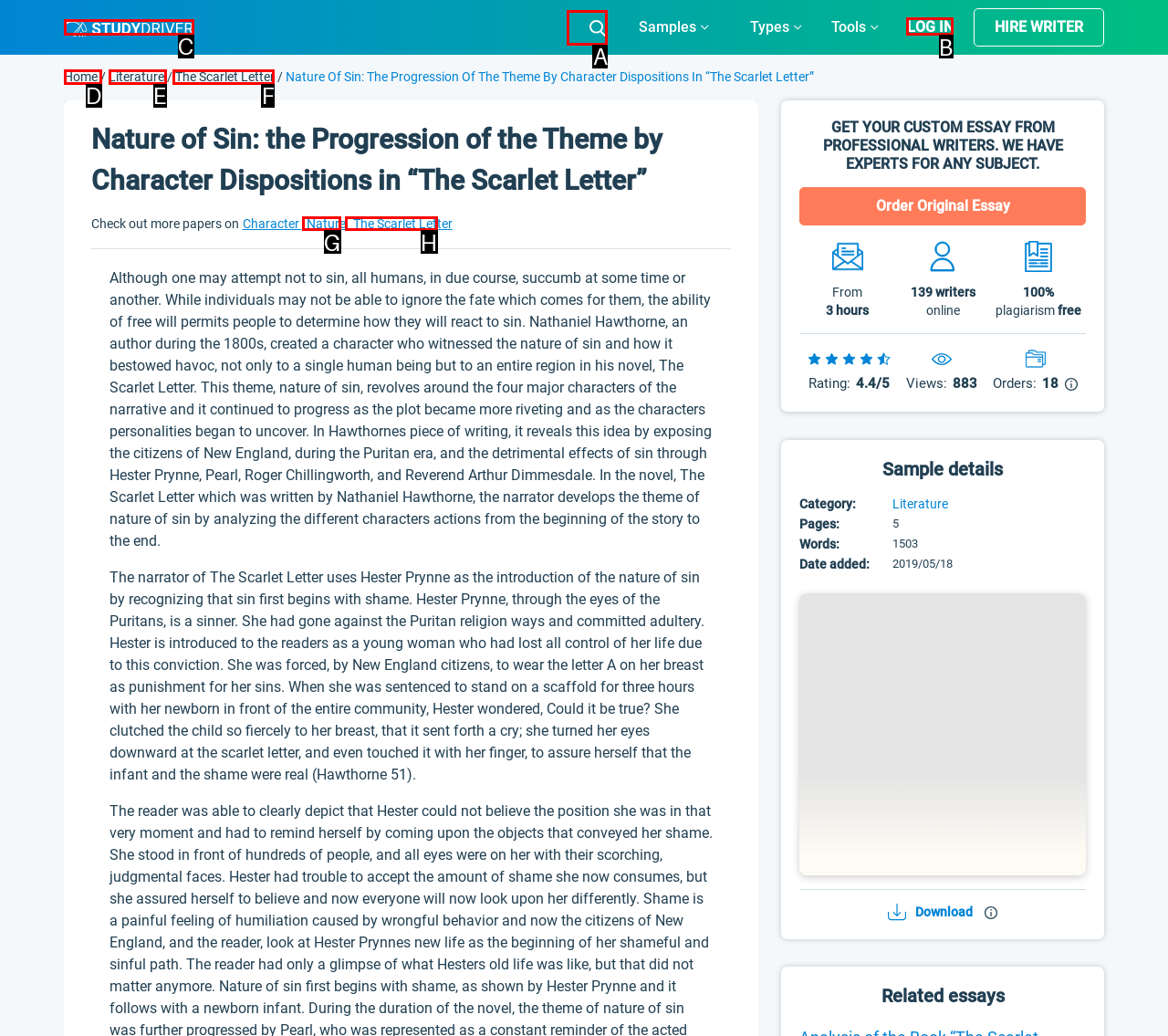Choose the letter of the UI element necessary for this task: Log in to the website
Answer with the correct letter.

B